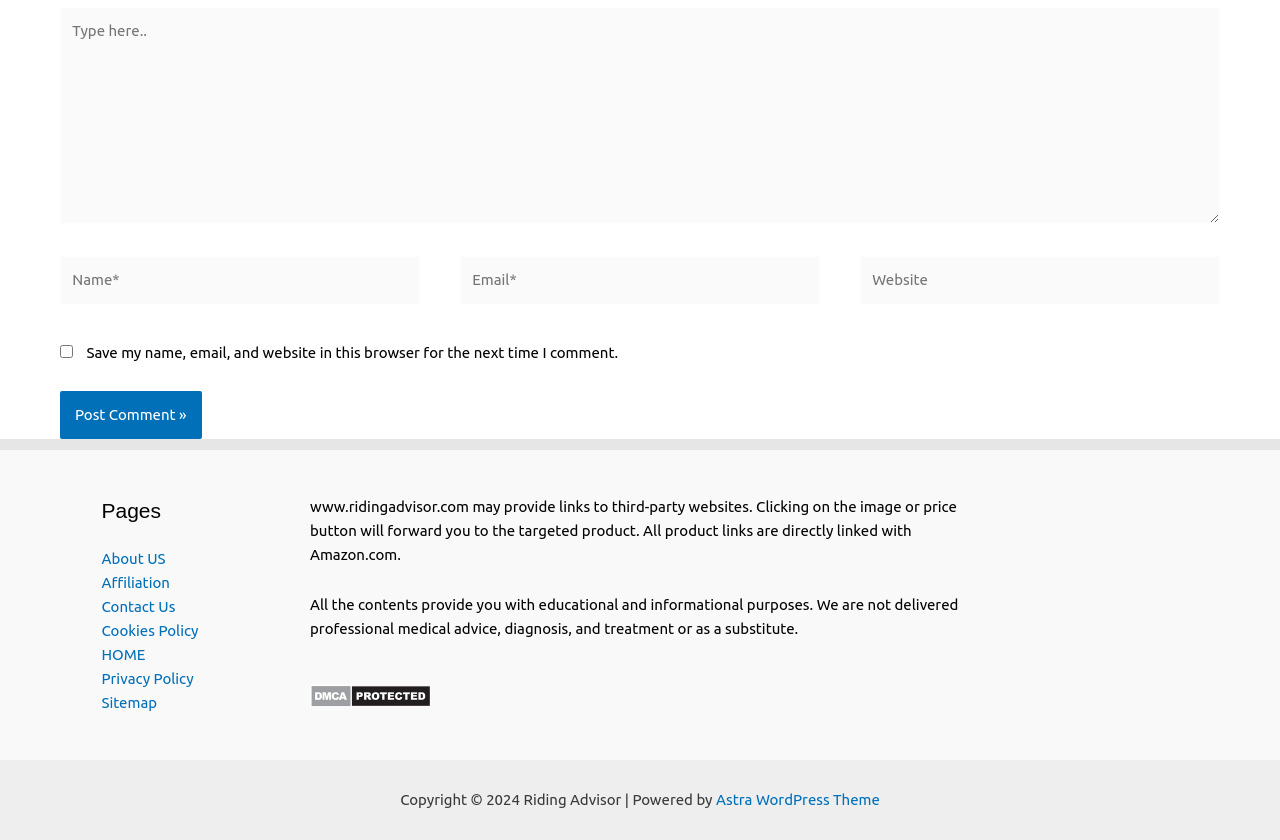Identify the bounding box coordinates of the area you need to click to perform the following instruction: "Visit the about us page".

[0.079, 0.655, 0.129, 0.675]